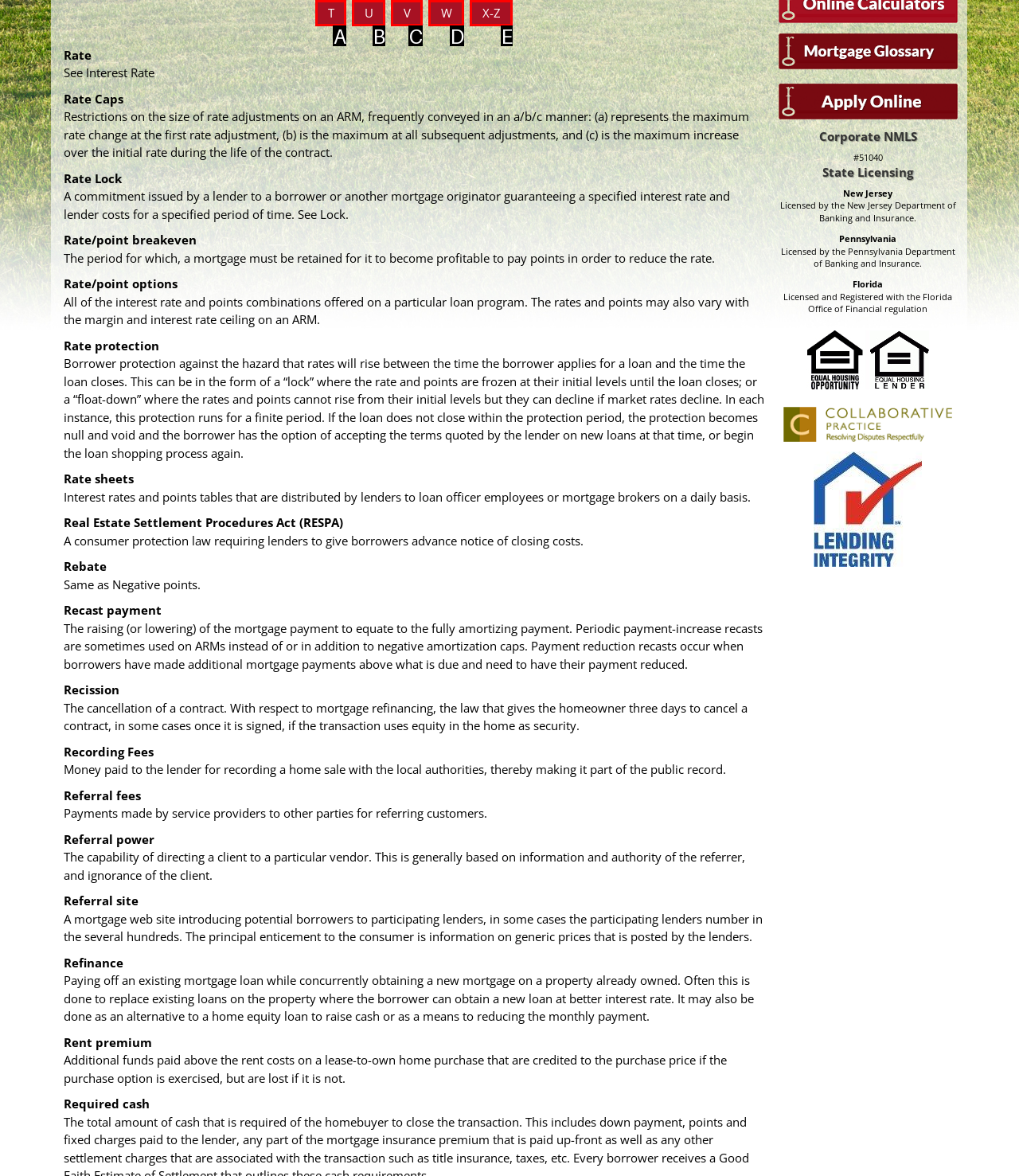Tell me which one HTML element best matches the description: V Answer with the option's letter from the given choices directly.

C